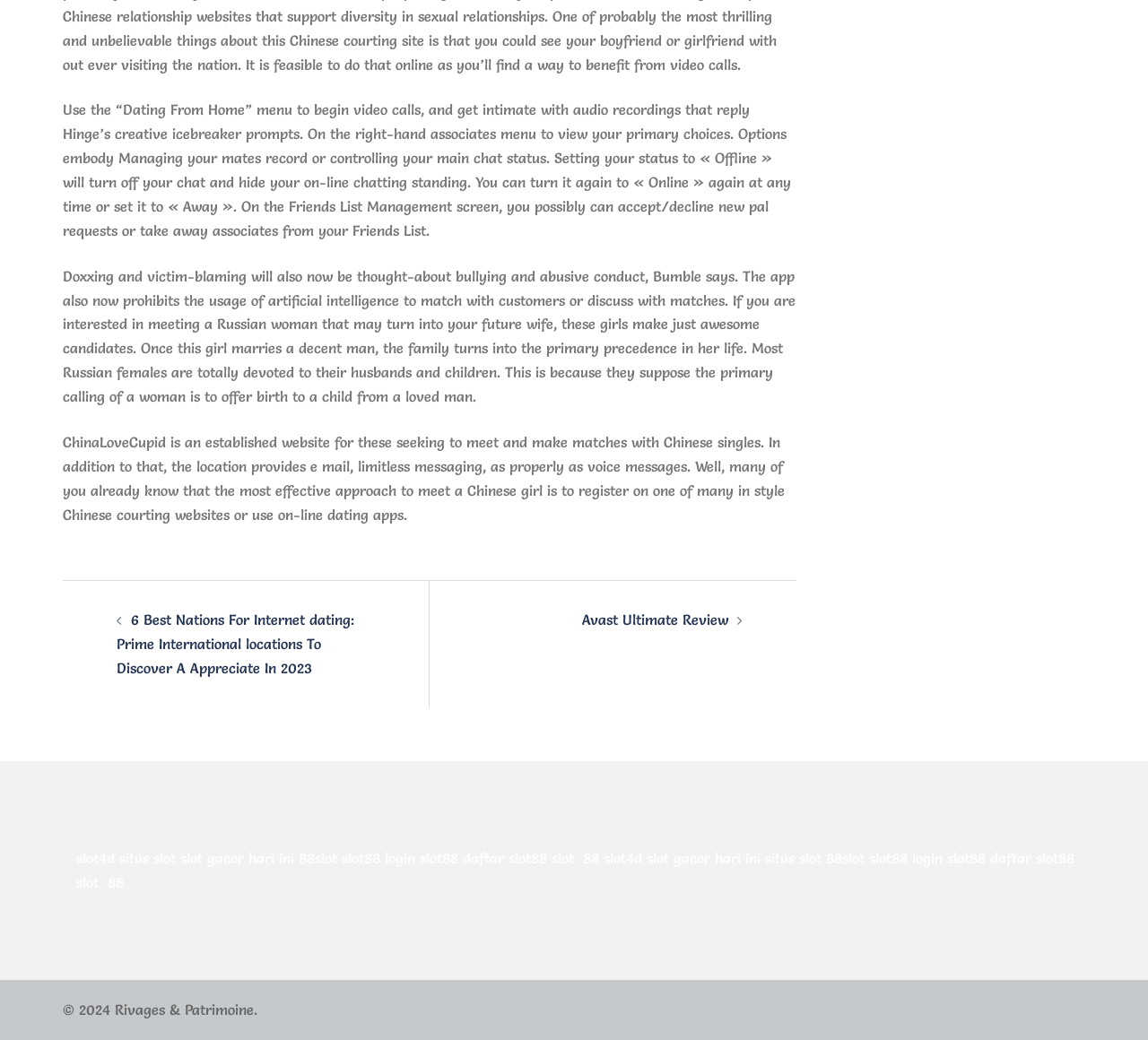What is the purpose of the 'Dating From Home' menu?
Please respond to the question with as much detail as possible.

According to the text, the 'Dating From Home' menu is used to begin video calls and create audio recordings that respond to Hinge's creative icebreaker prompts.